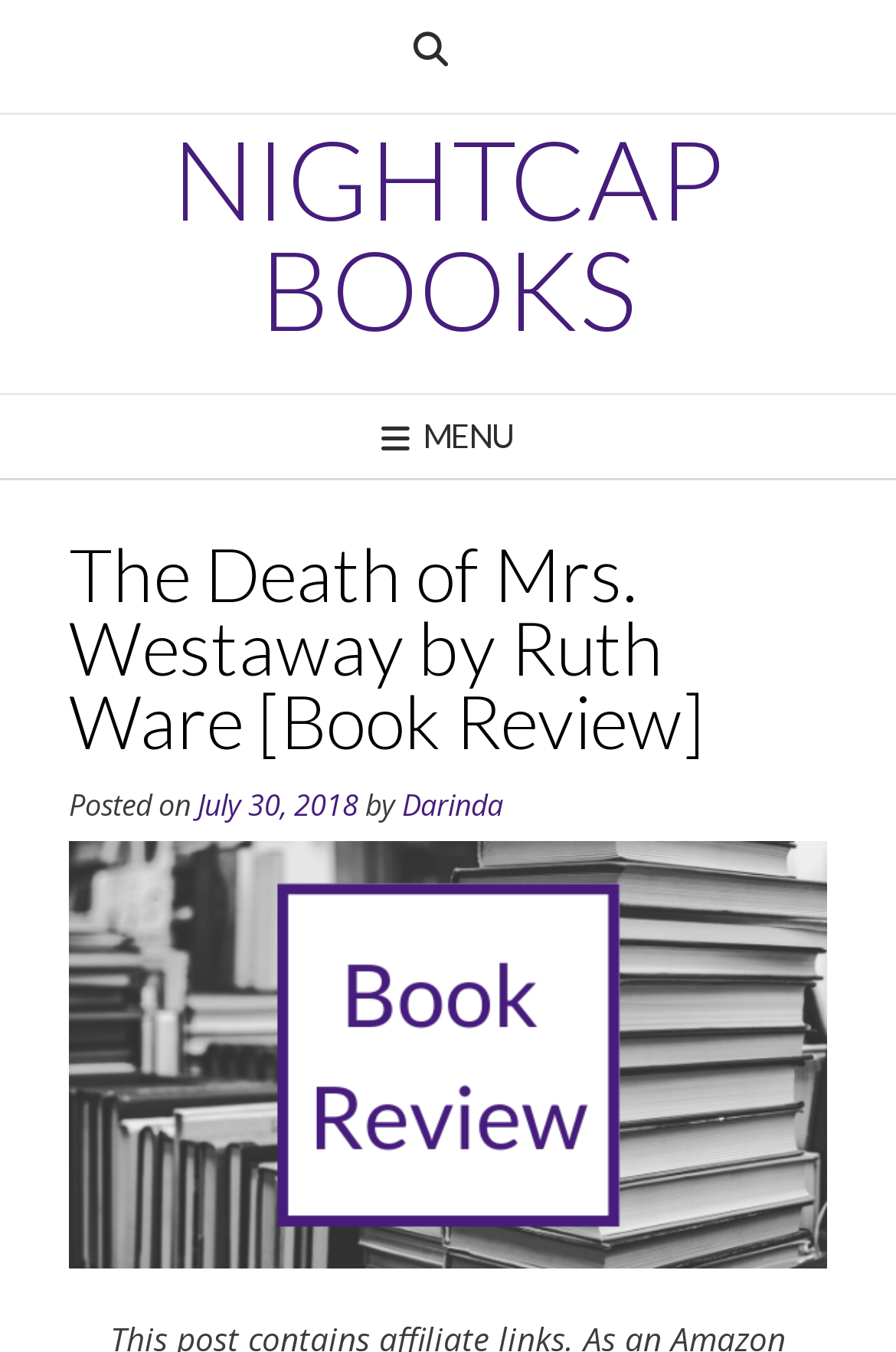What type of review is on this webpage?
Answer the question with detailed information derived from the image.

I found the answer by looking at the link element with the text 'Book Review' which is accompanied by an image, indicating that it is the type of review on this webpage.